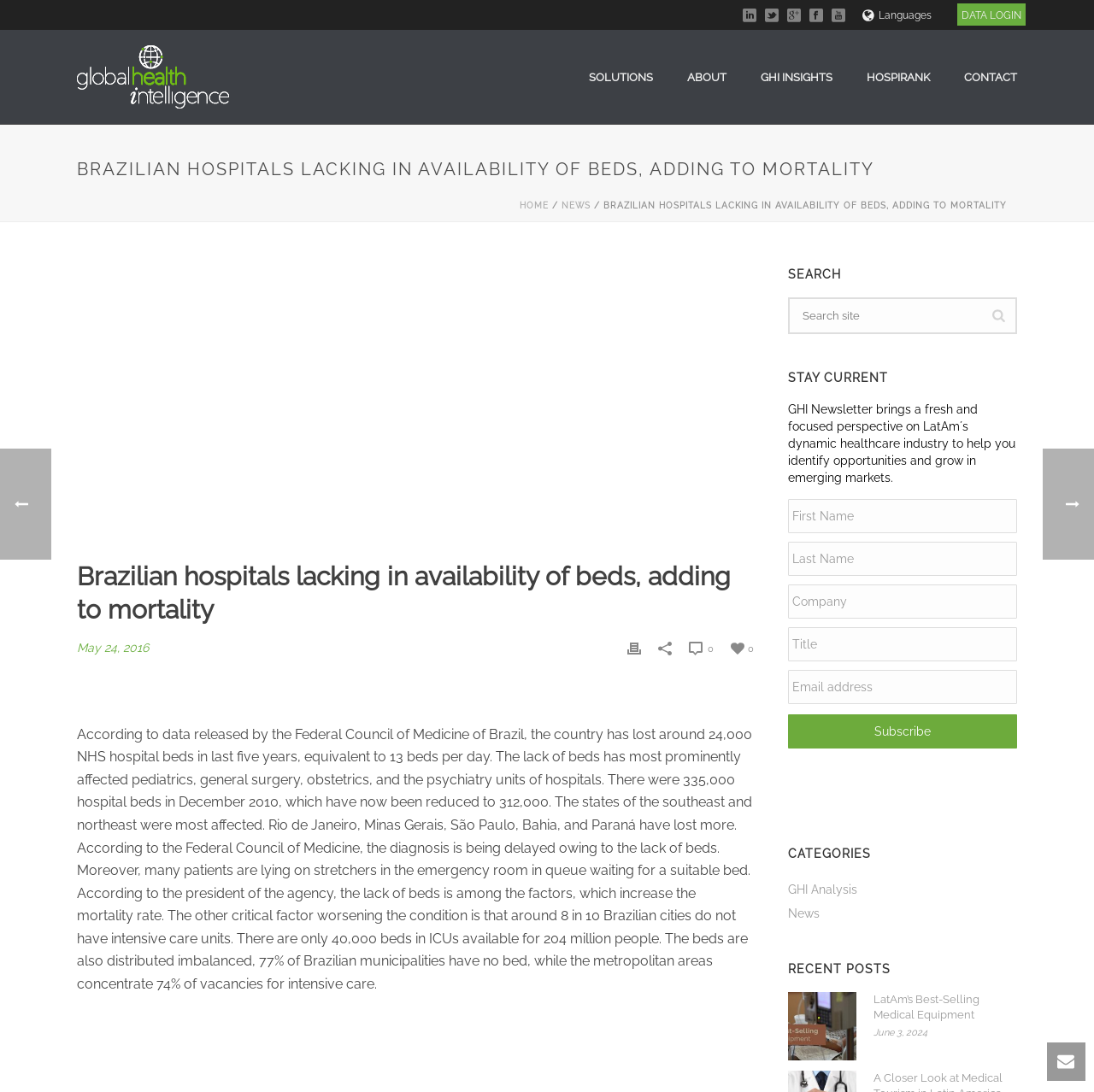Using the elements shown in the image, answer the question comprehensively: What is the current number of hospital beds in Brazil?

The text mentions that 'there were 335,000 hospital beds in December 2010, which have now been reduced to 312,000'.